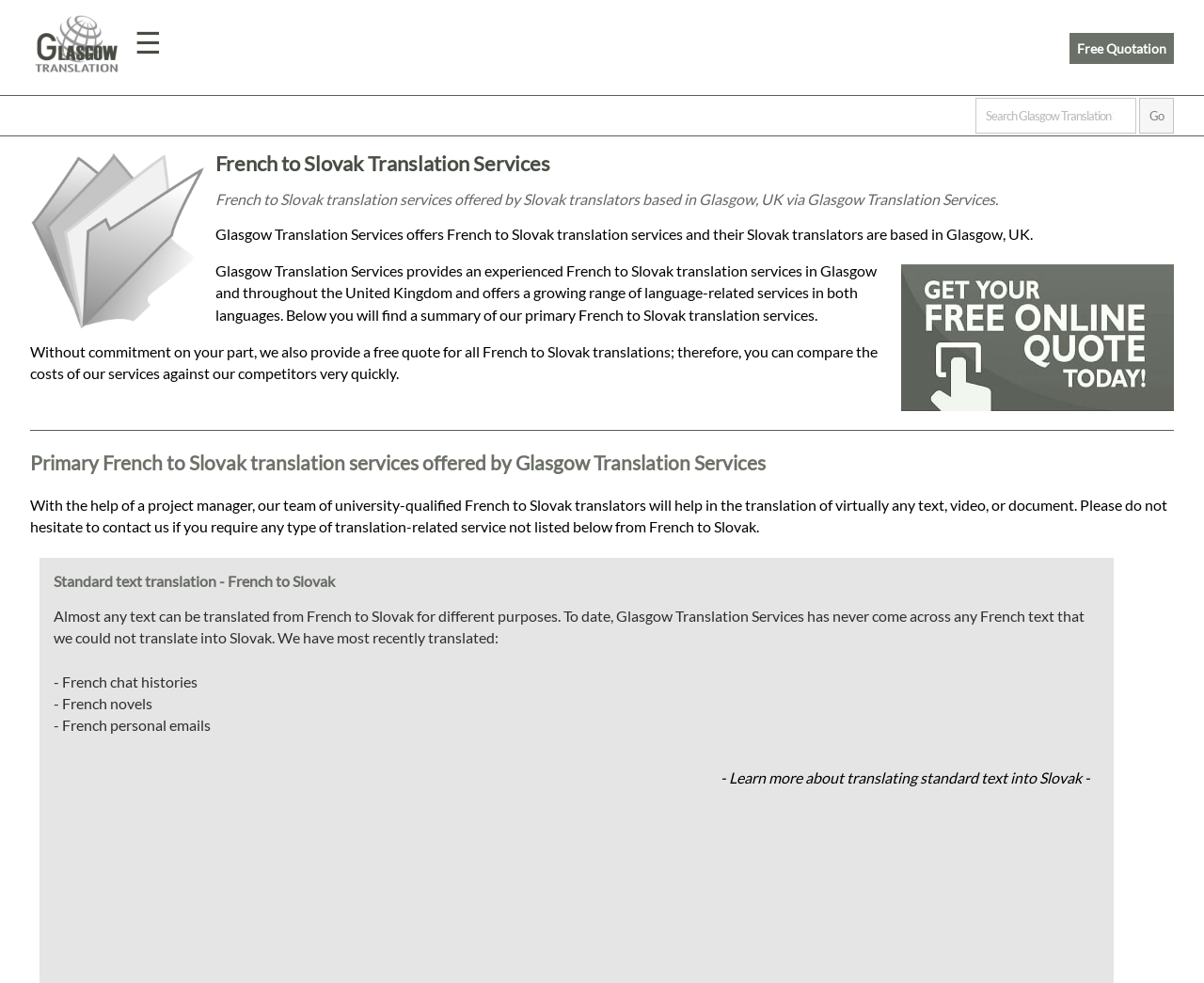Determine the bounding box coordinates of the area to click in order to meet this instruction: "Search for something".

[0.81, 0.1, 0.944, 0.136]